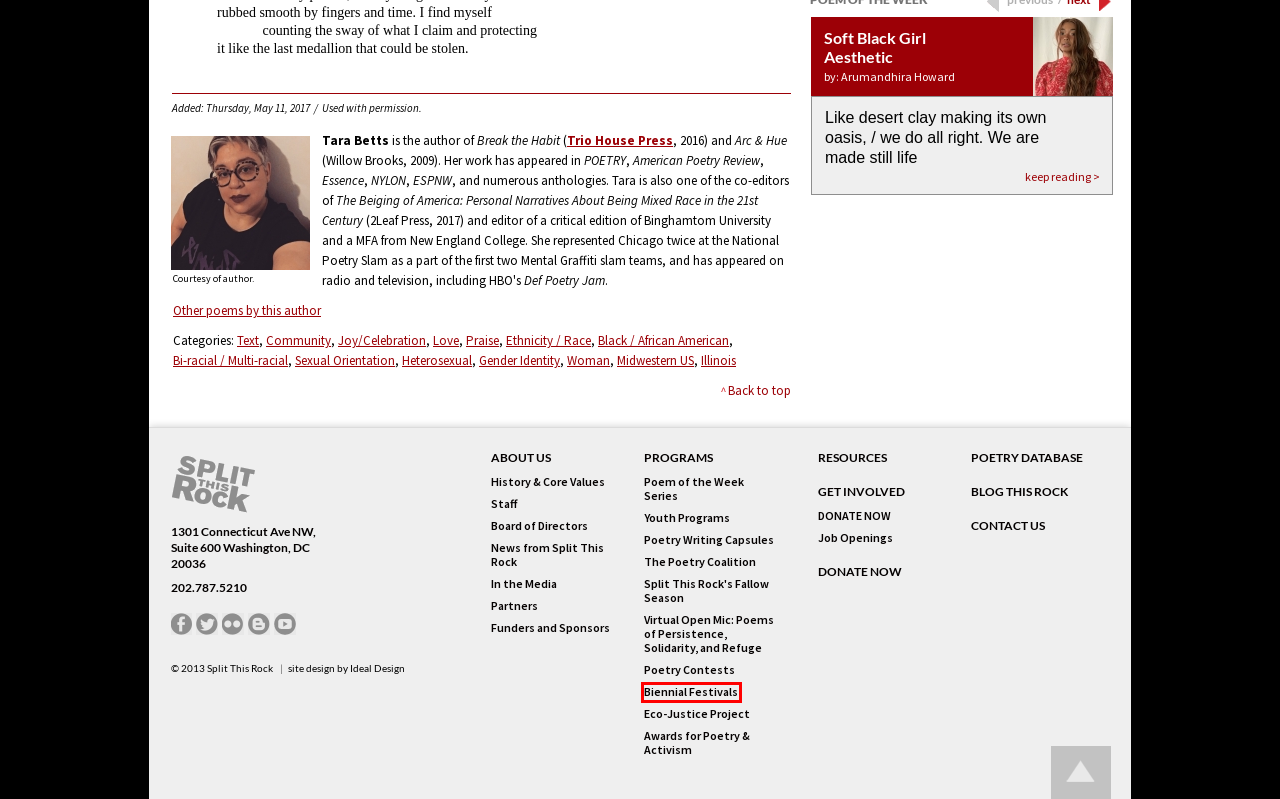Check out the screenshot of a webpage with a red rectangle bounding box. Select the best fitting webpage description that aligns with the new webpage after clicking the element inside the bounding box. Here are the candidates:
A. DONATE NOW | Get Involved | Split This Rock
B. Trio House Press | Literary Publisher
C. History & Core Values | About Us | Split This Rock
D. Poetry Writing Capsules | Programs | Split This Rock
E. 2020 Festival | Biennial Festivals | Programs | Split This Rock
F. Board of Directors | About Us | Split This Rock
G. Split This Rock's Fallow Season | Programs | Split This Rock
H. Eco-Justice Project | Programs | Split This Rock

E